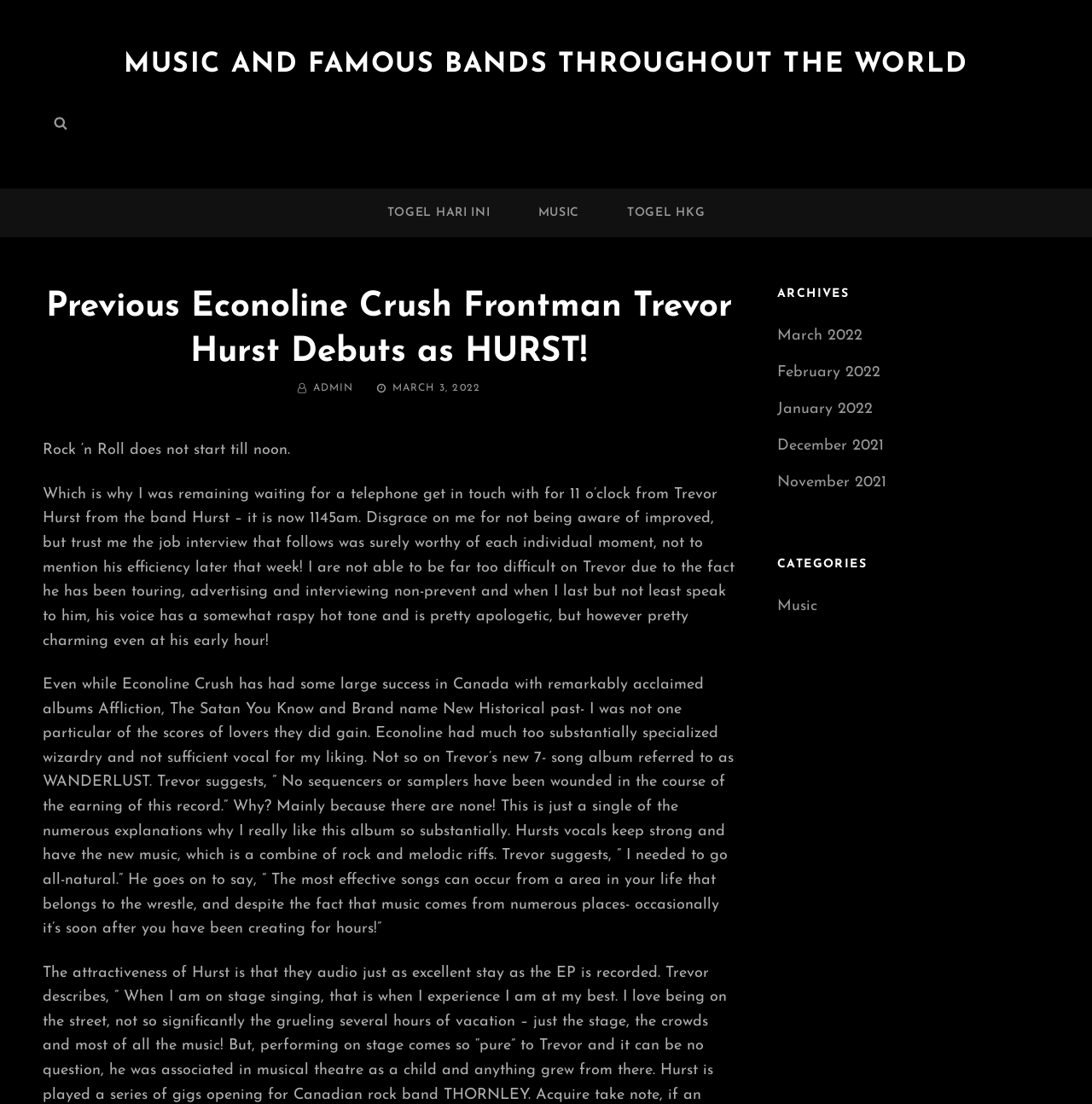Identify and extract the main heading from the webpage.

Previous Econoline Crush Frontman Trevor Hurst Debuts as HURST!